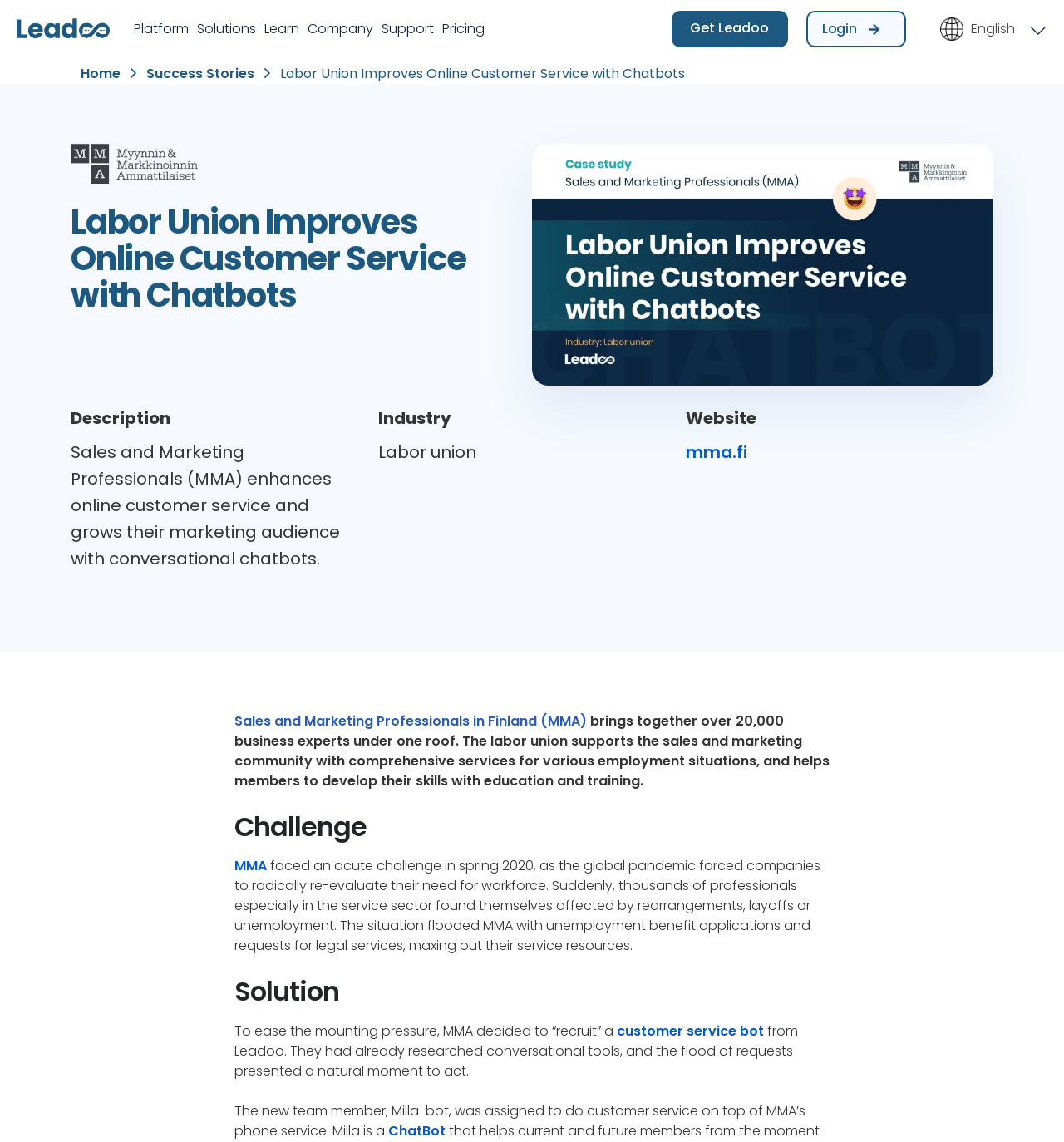Provide a brief response to the question using a single word or phrase: 
What was the challenge faced by MMA in 2020?

Global pandemic